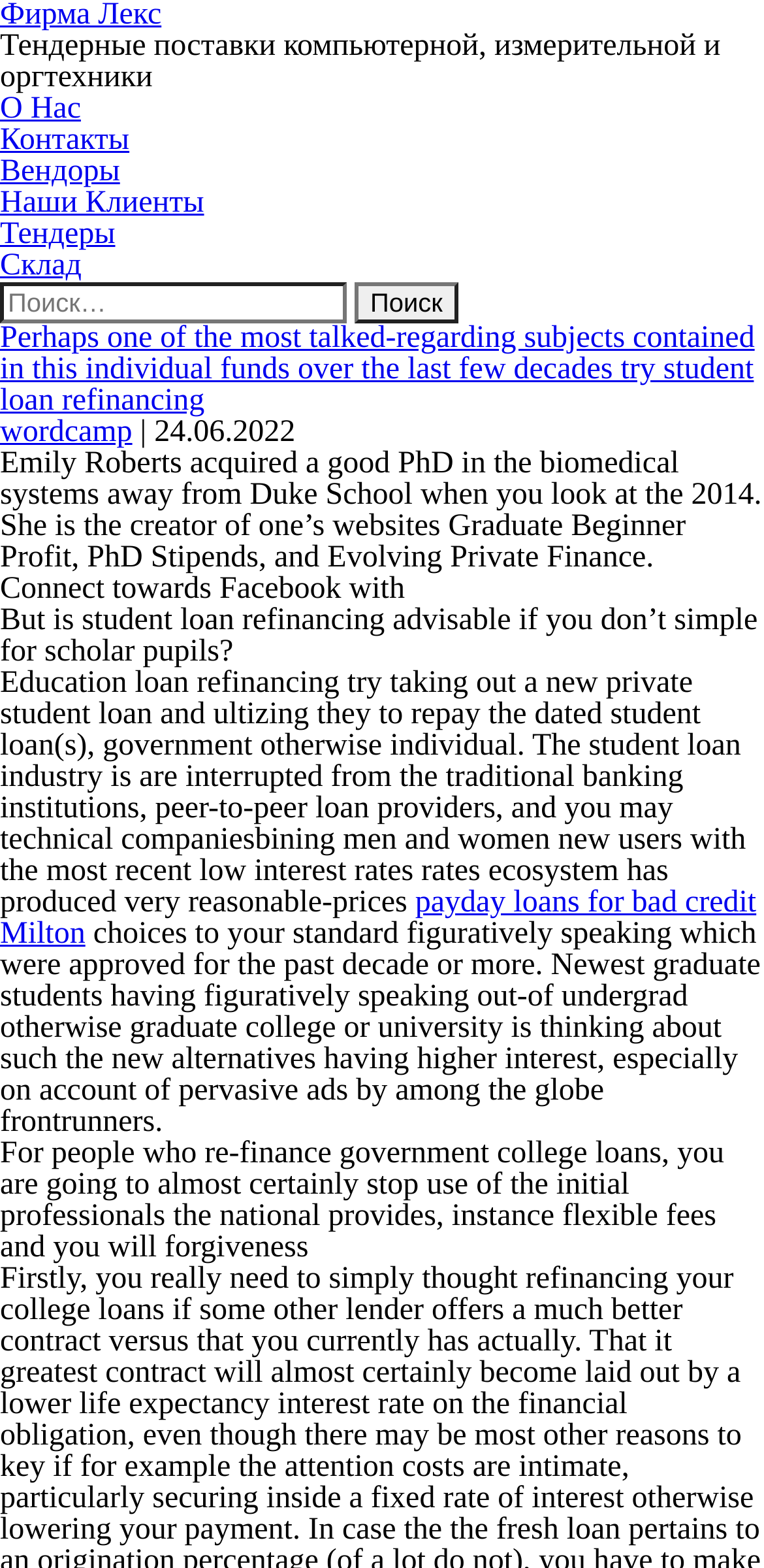Using the format (top-left x, top-left y, bottom-right x, bottom-right y), and given the element description, identify the bounding box coordinates within the screenshot: Наши Клиенты

[0.0, 0.119, 0.267, 0.14]